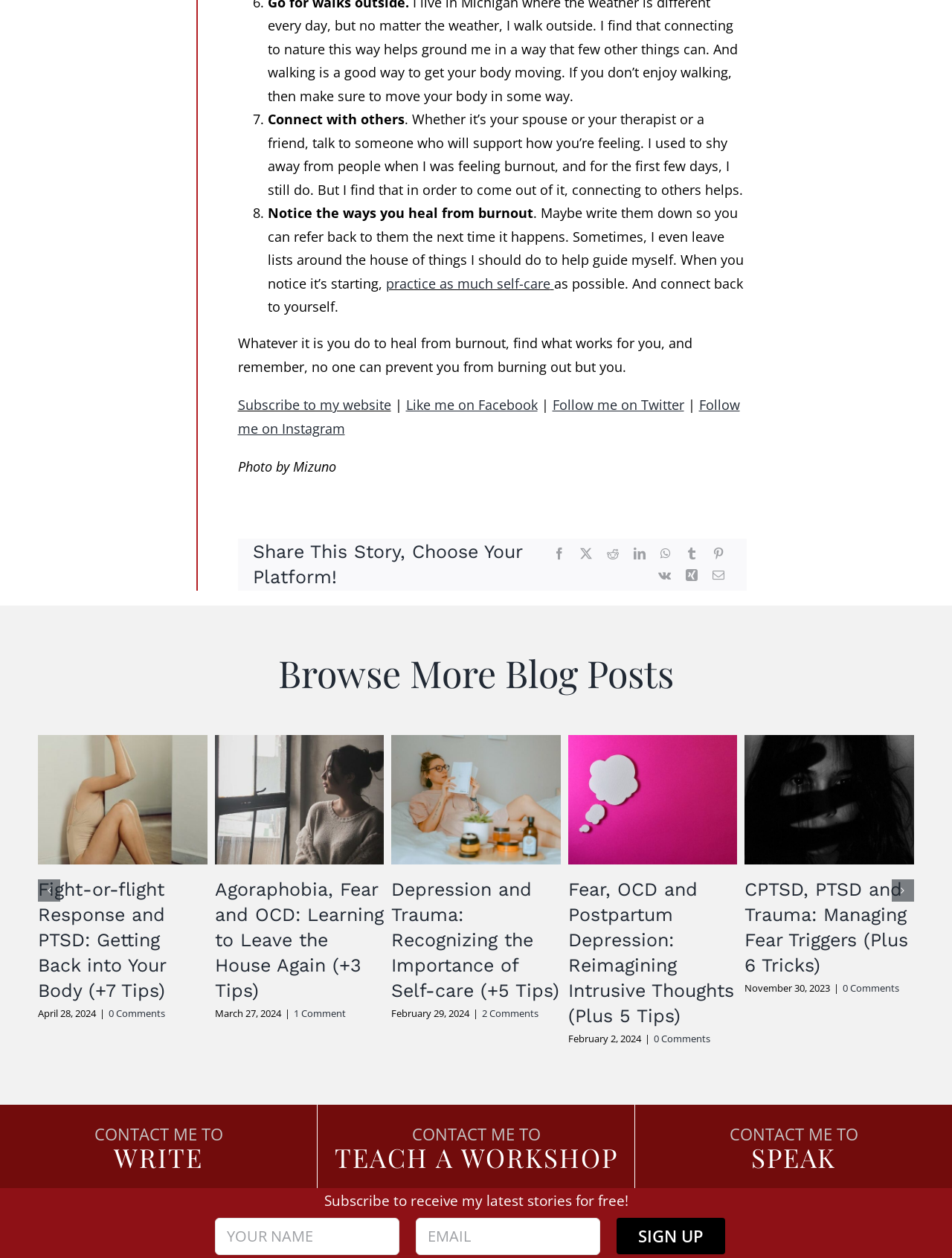What is the purpose of the textbox at the bottom?
Respond to the question with a single word or phrase according to the image.

To subscribe